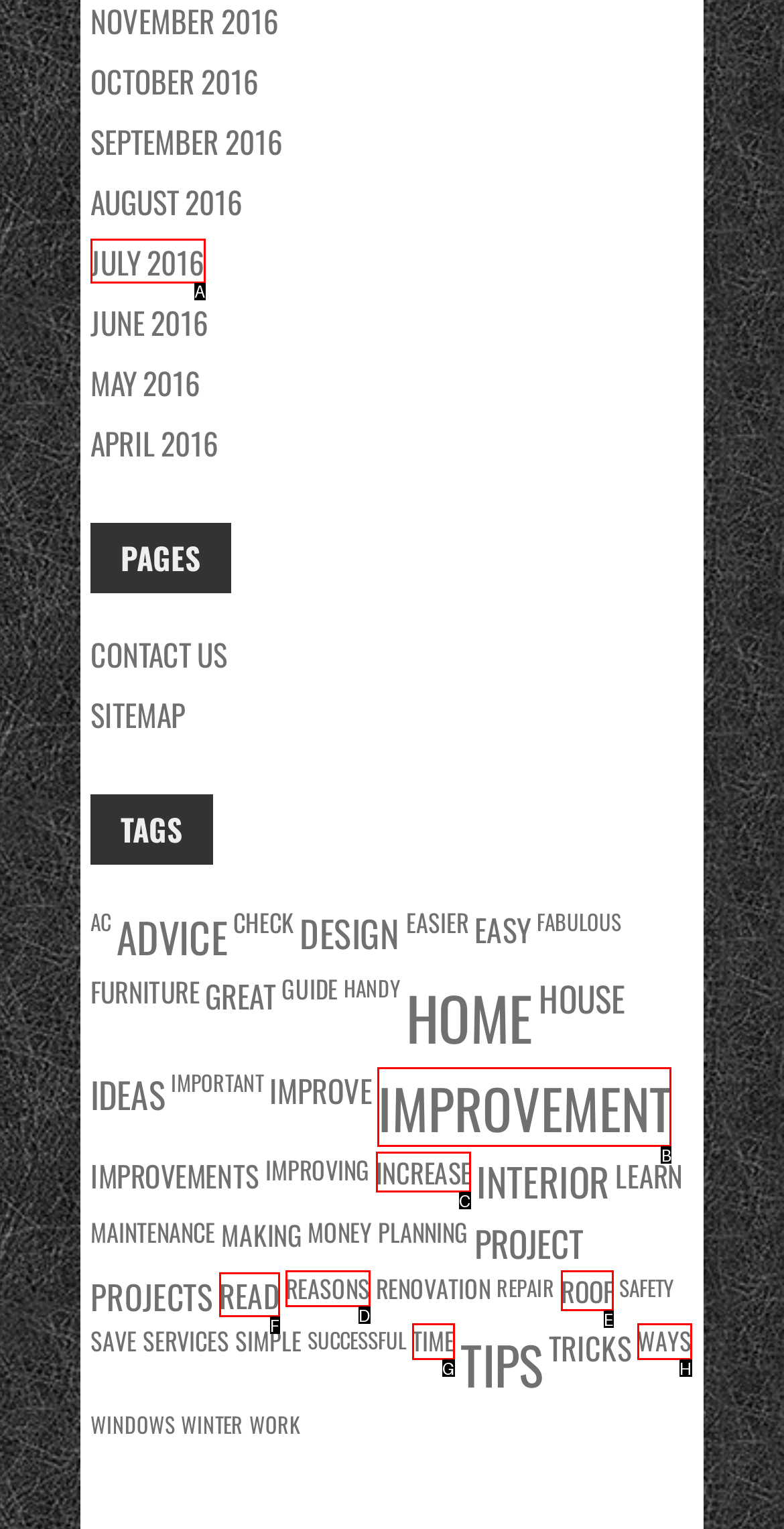Determine the letter of the UI element that will complete the task: Learn about IMPROVEMENT
Reply with the corresponding letter.

B